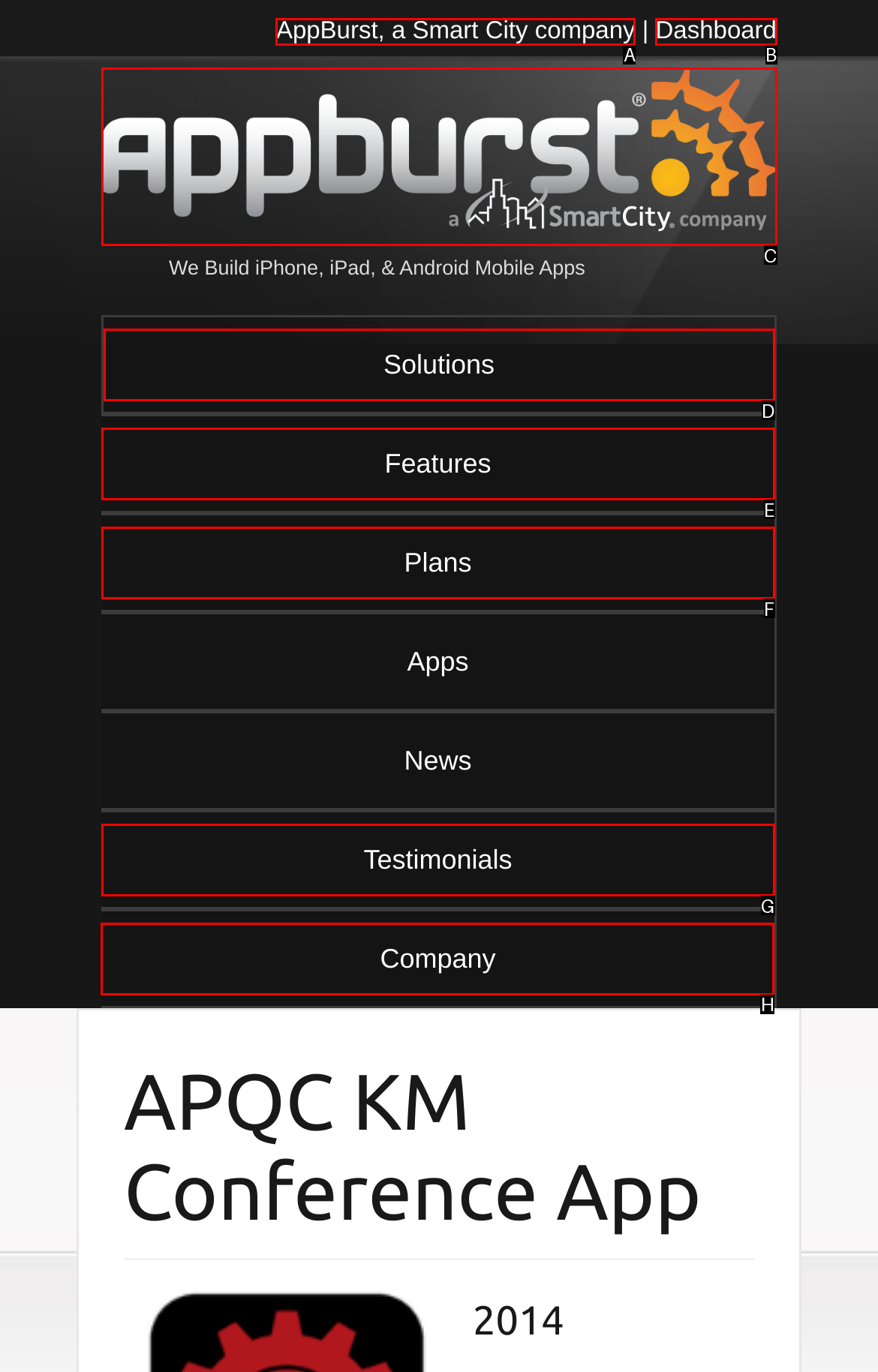Select the letter of the UI element you need to click to complete this task: view company information.

H